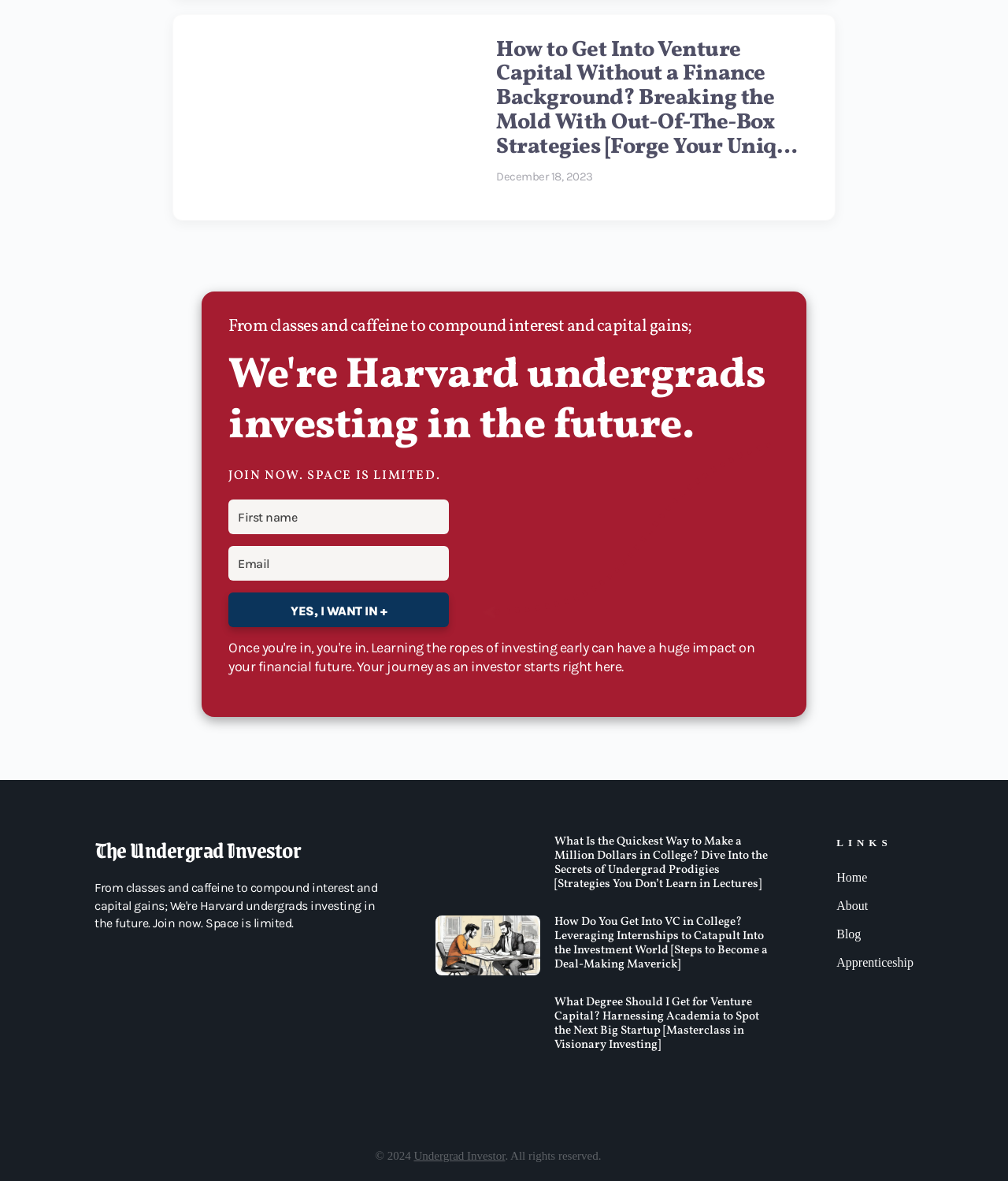Determine the bounding box coordinates of the clickable region to carry out the instruction: "Go to the 'About' page".

[0.83, 0.761, 0.861, 0.772]